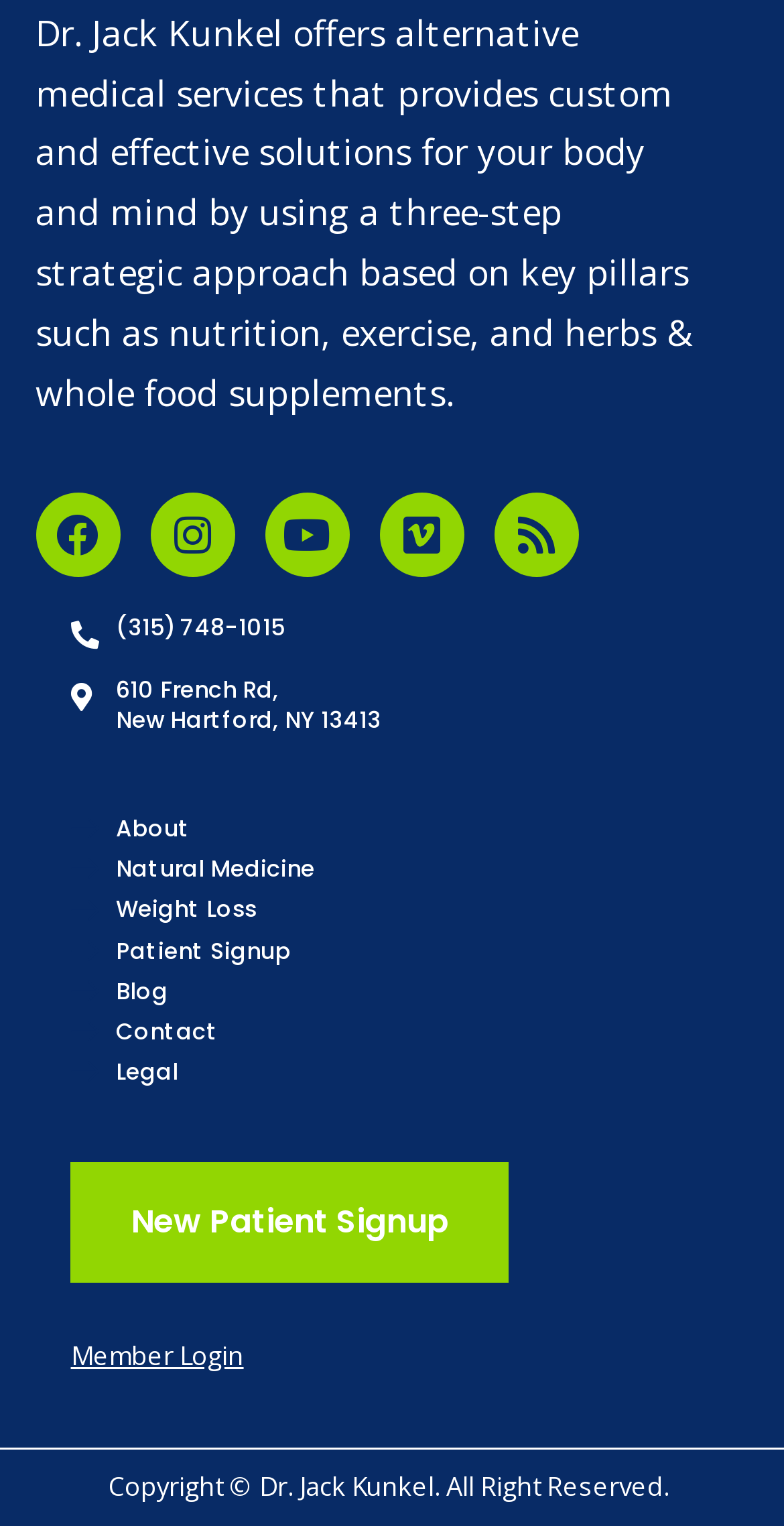Determine the bounding box coordinates of the clickable region to execute the instruction: "Sign up as a new patient". The coordinates should be four float numbers between 0 and 1, denoted as [left, top, right, bottom].

[0.09, 0.762, 0.649, 0.841]